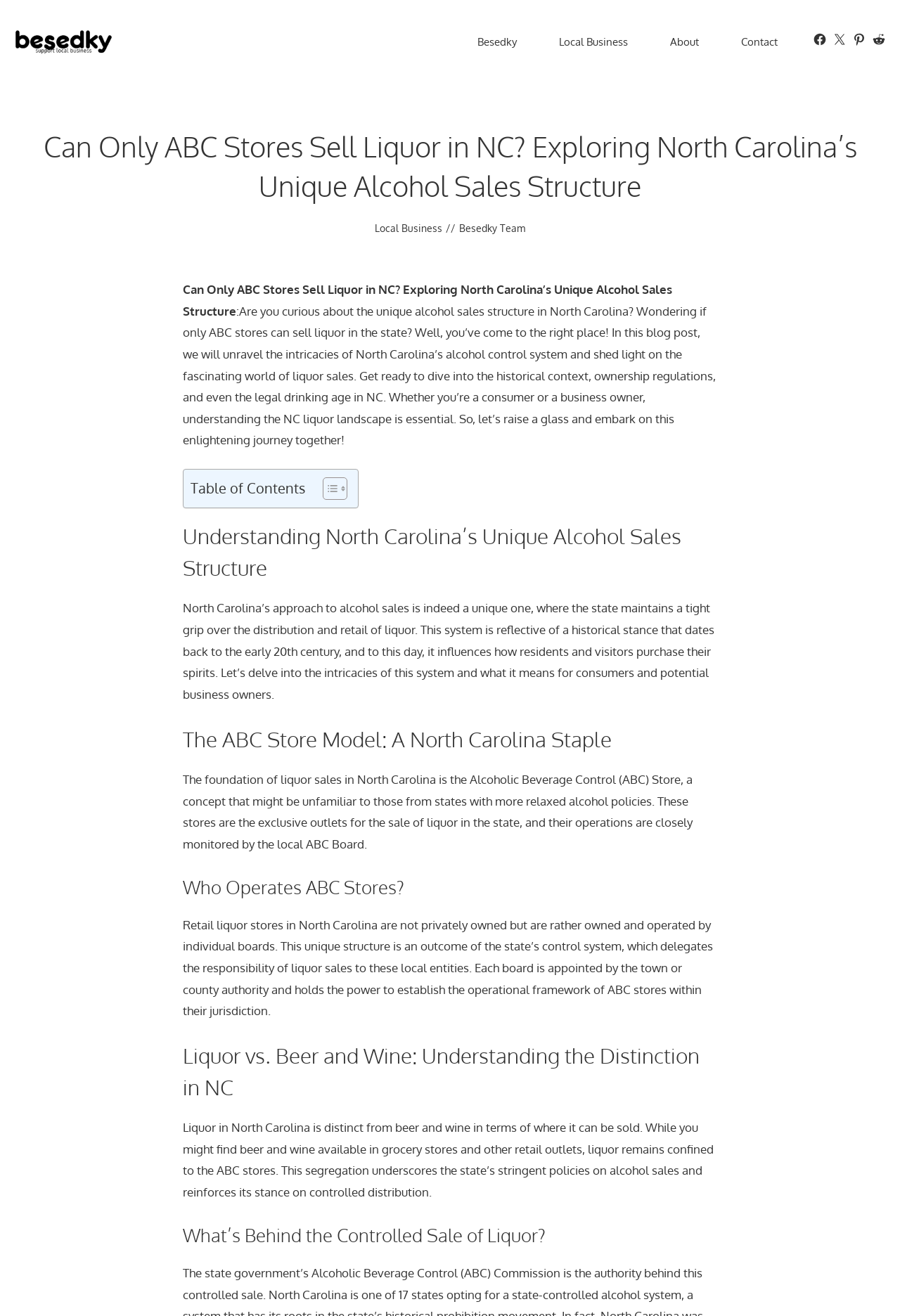Extract the bounding box coordinates of the UI element described: "Local Business". Provide the coordinates in the format [left, top, right, bottom] with values ranging from 0 to 1.

[0.416, 0.169, 0.491, 0.178]